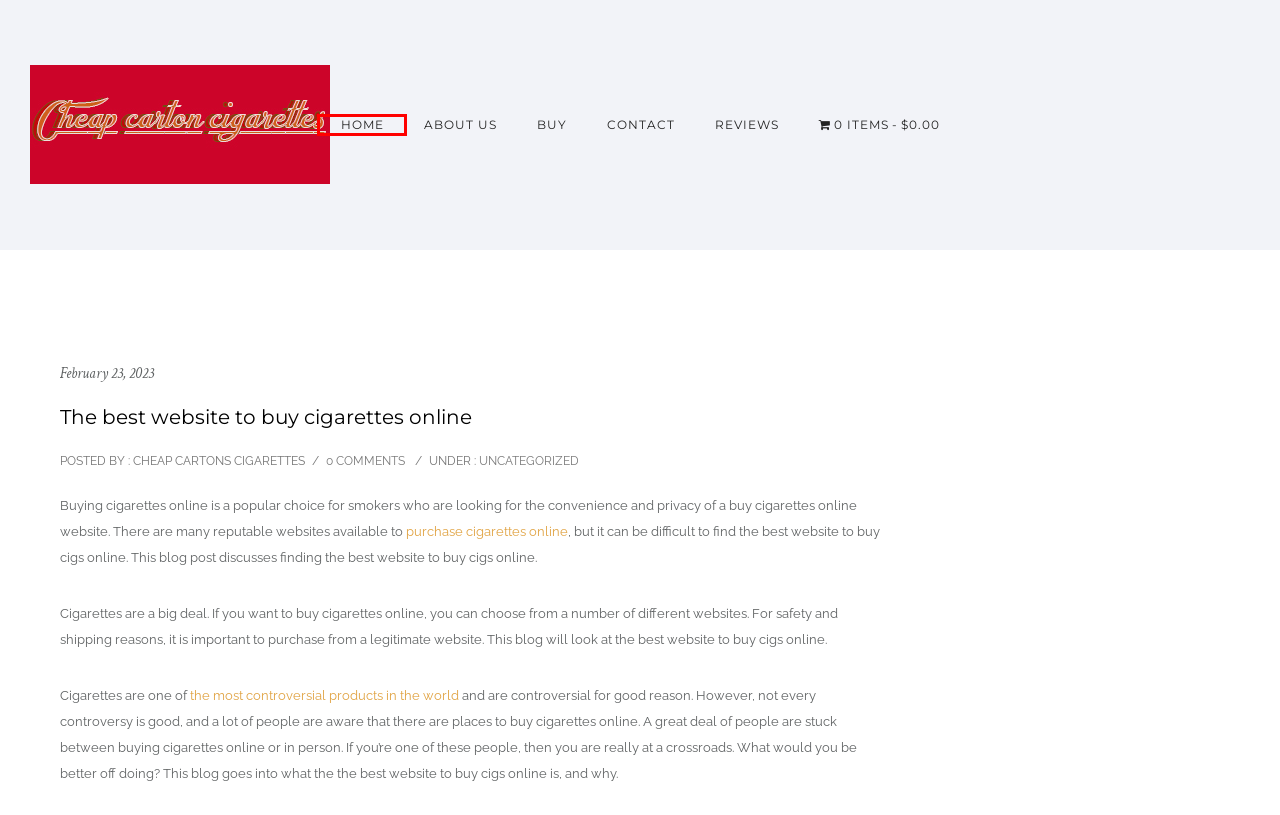Examine the screenshot of the webpage, noting the red bounding box around a UI element. Pick the webpage description that best matches the new page after the element in the red bounding box is clicked. Here are the candidates:
A. Kim Archives - Cheap Carton Cigarettes
B. buy cigarettes online USA: cheap carton cigarettes is the best
C. Uncategorized Archives - Cheap Carton Cigarettes
D. About Us - Cheap Carton Cigarettes
E. Contact - Cheap Carton Cigarettes
F. Shop - Cheap Carton Cigarettes
G. Buy Cheap Cigarettes online Free shipping | CheapCartonCigarettes.com
H. E-Cigarettes (Refillable Vapes) Archives - Cheap Carton Cigarettes

G